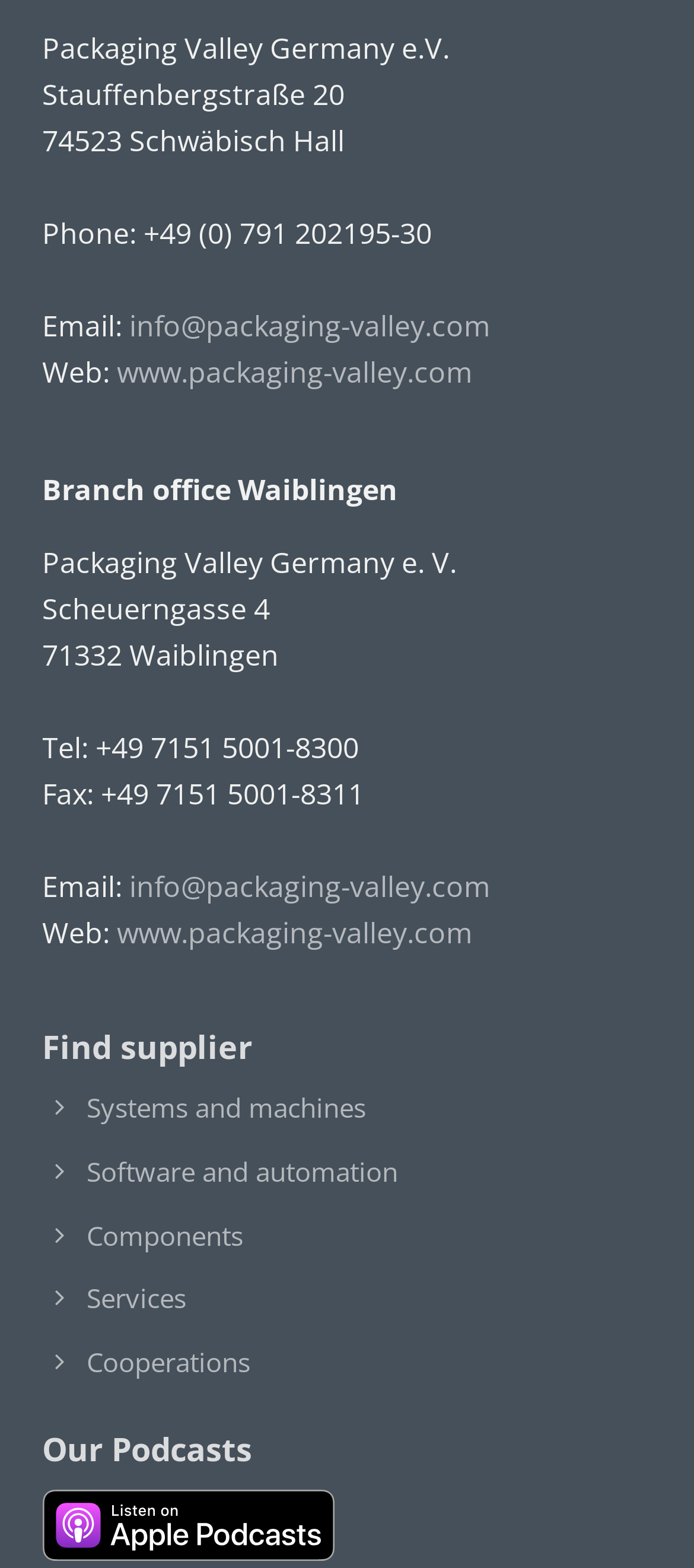From the webpage screenshot, predict the bounding box coordinates (top-left x, top-left y, bottom-right x, bottom-right y) for the UI element described here: Systems and machines

[0.124, 0.695, 0.527, 0.718]